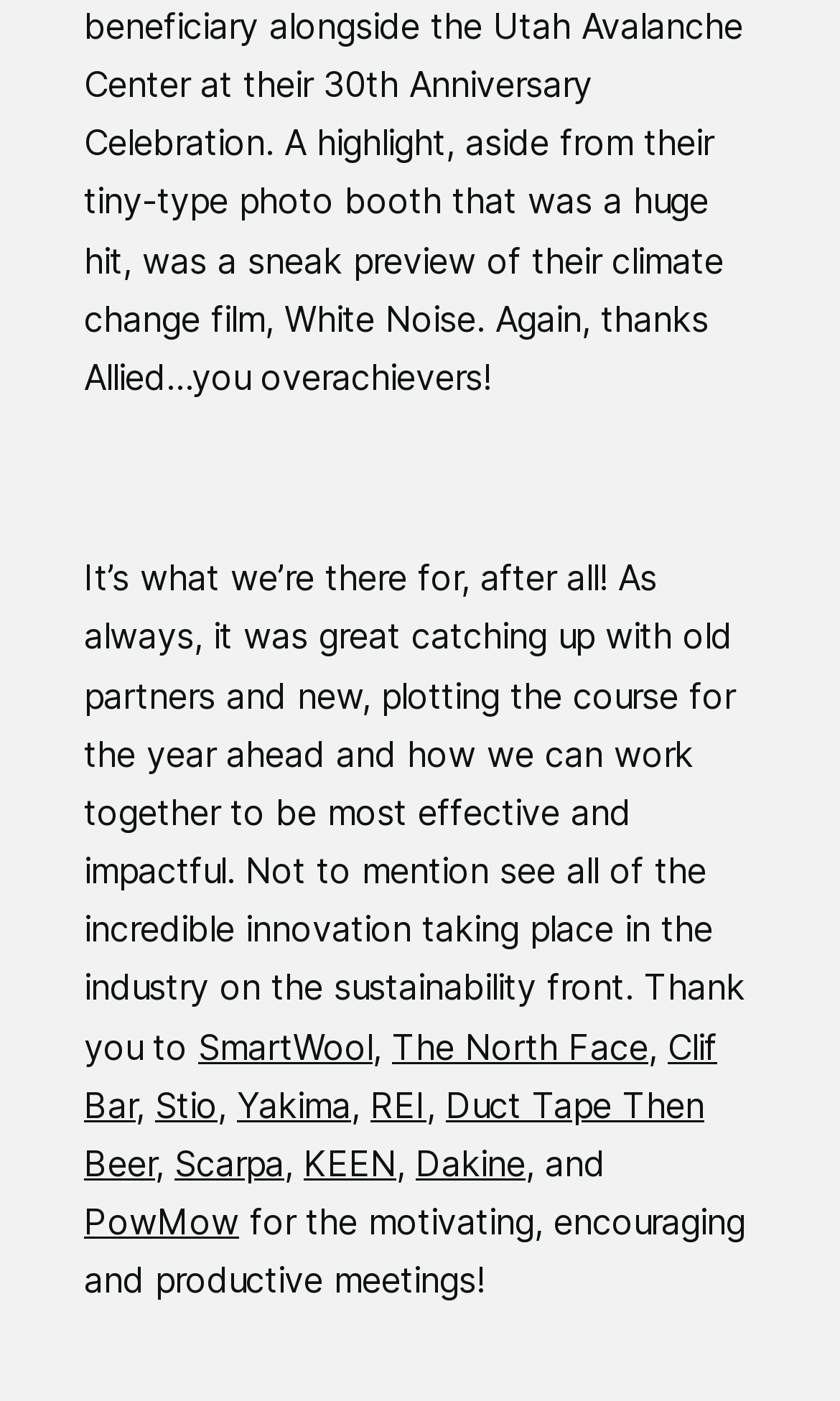What is the topic of innovation mentioned?
Answer the question in a detailed and comprehensive manner.

The text mentions 'incredible innovation taking place in the industry on the sustainability front', indicating that the topic of innovation being discussed is related to sustainability.